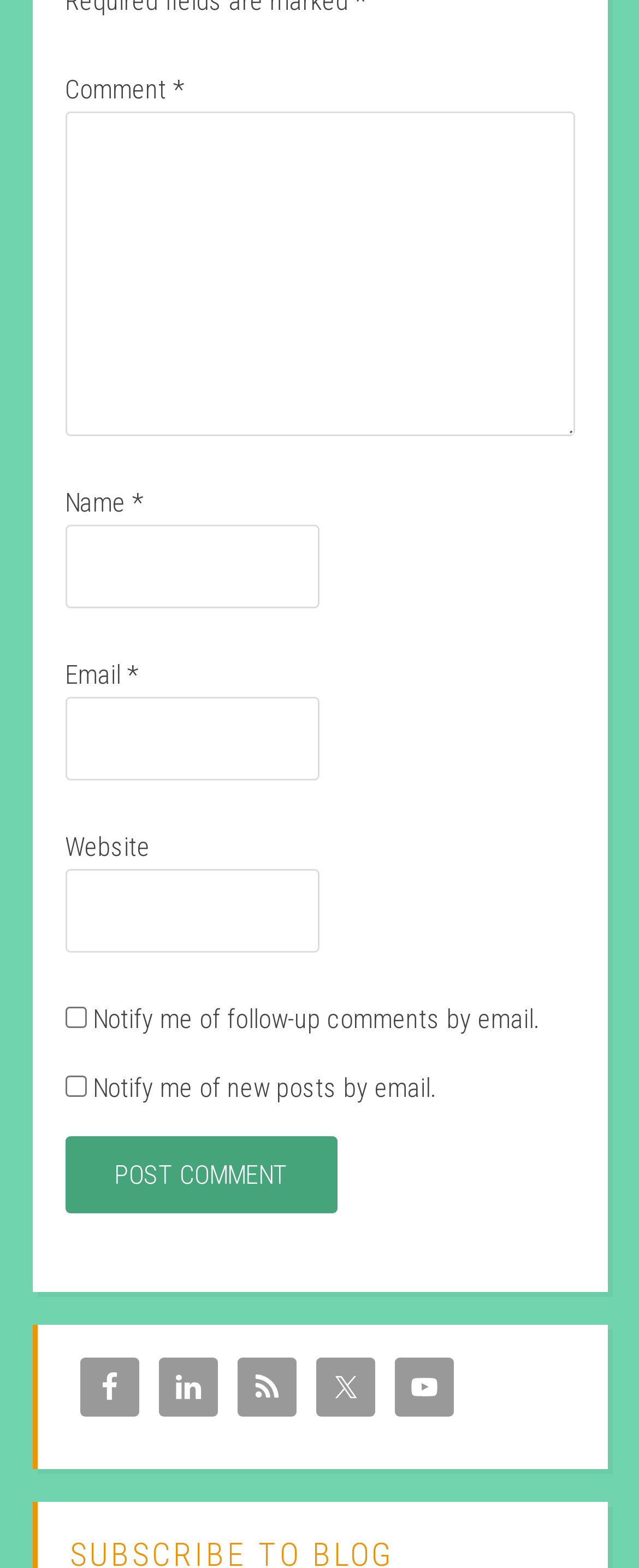Given the element description parent_node: Name * name="author", identify the bounding box coordinates for the UI element on the webpage screenshot. The format should be (top-left x, top-left y, bottom-right x, bottom-right y), with values between 0 and 1.

[0.101, 0.334, 0.5, 0.387]